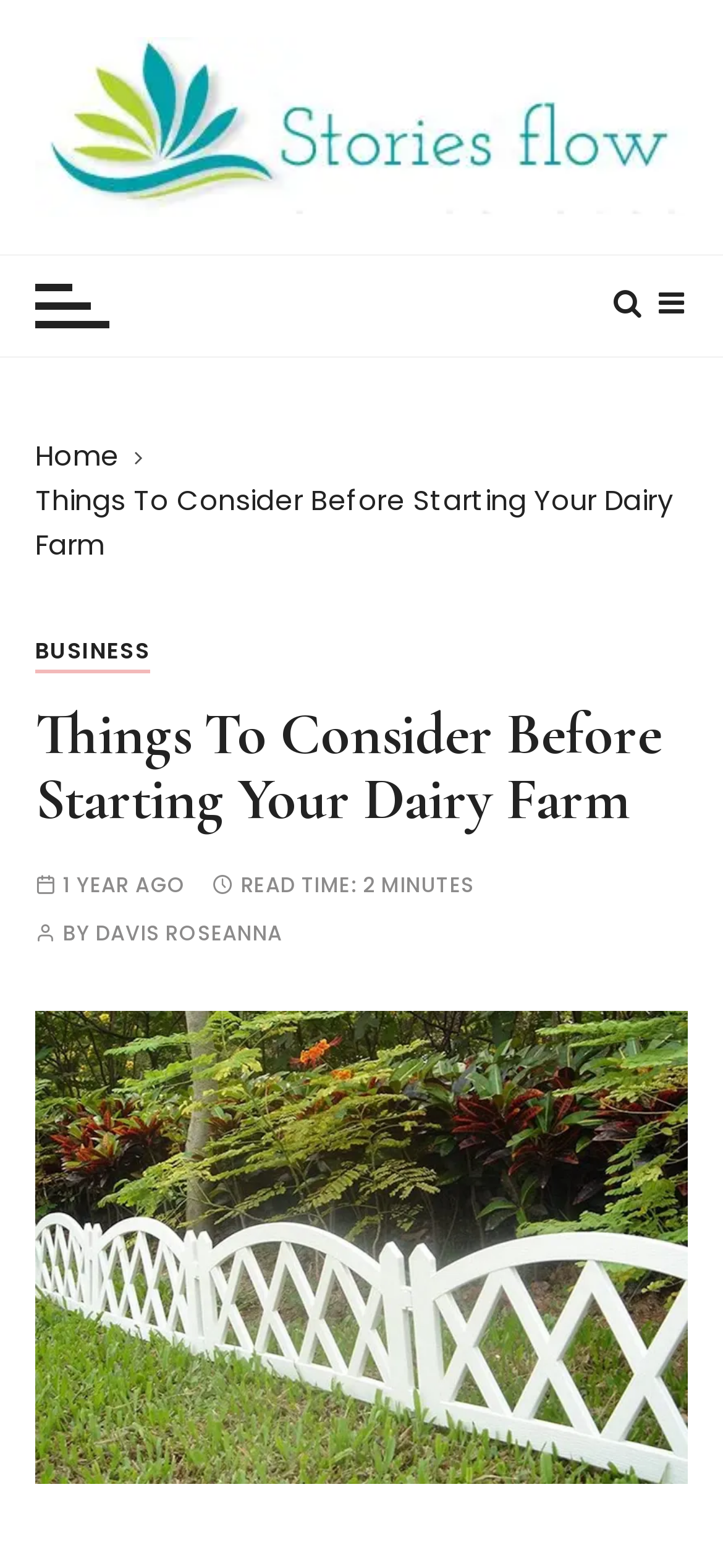How old is the article?
Answer the question in as much detail as possible.

I found the age of the article by looking at the section below the article title, where I saw a text '1 YEAR AGO', which indicates that the article was published 1 year ago.